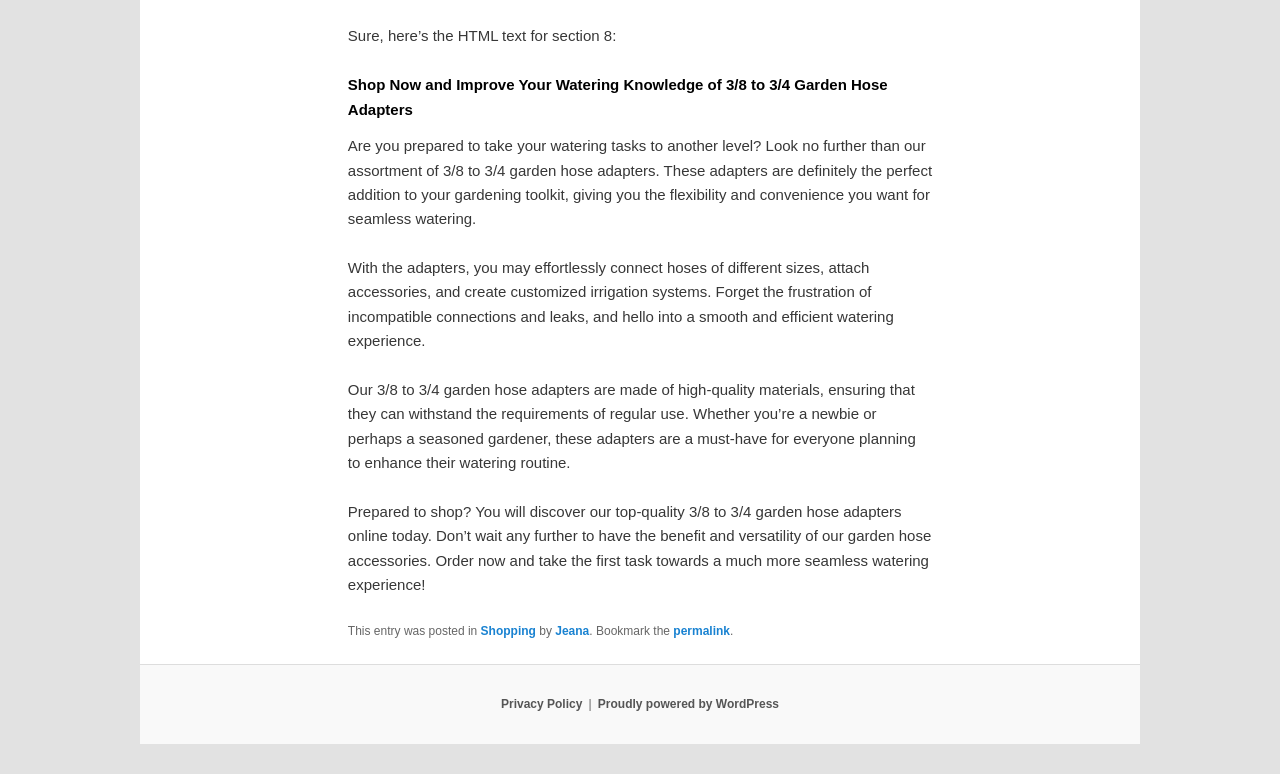What is the benefit of using these adapters?
Use the information from the screenshot to give a comprehensive response to the question.

According to the webpage, using these adapters can provide a smooth and efficient watering experience, eliminating the frustration of incompatible connections and leaks.